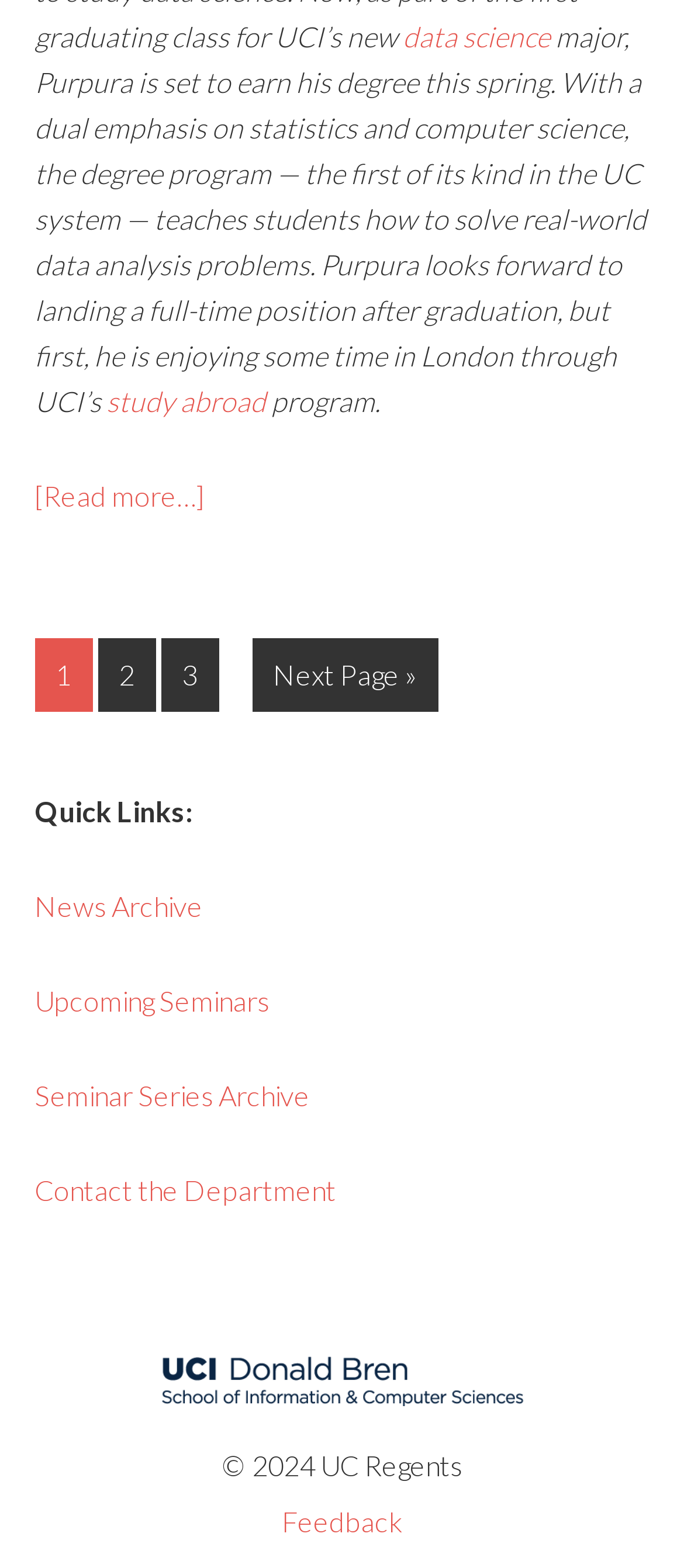What is the current page number?
Please provide a single word or phrase as the answer based on the screenshot.

1